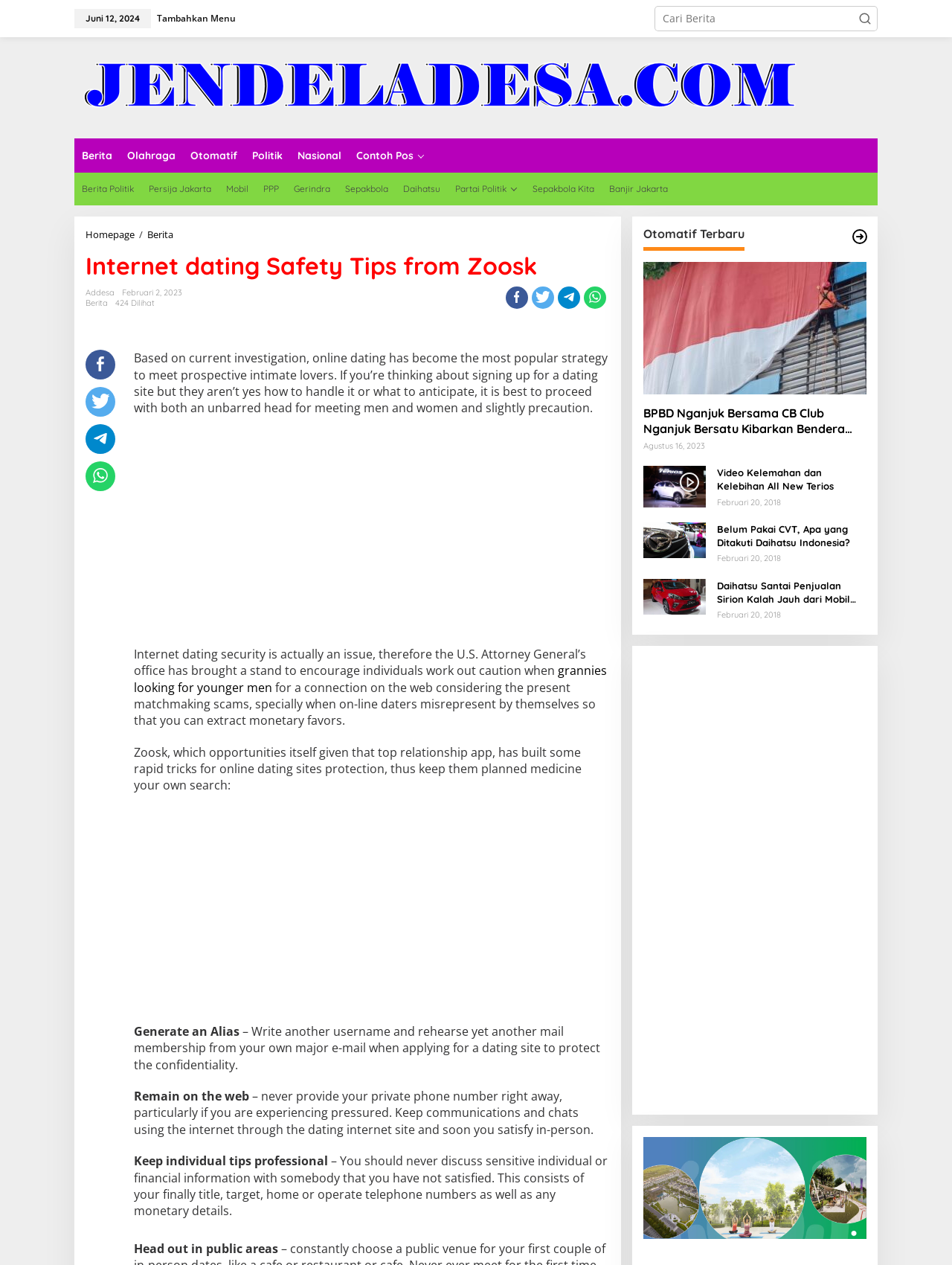Please give the bounding box coordinates of the area that should be clicked to fulfill the following instruction: "Search for news". The coordinates should be in the format of four float numbers from 0 to 1, i.e., [left, top, right, bottom].

[0.688, 0.005, 0.922, 0.025]